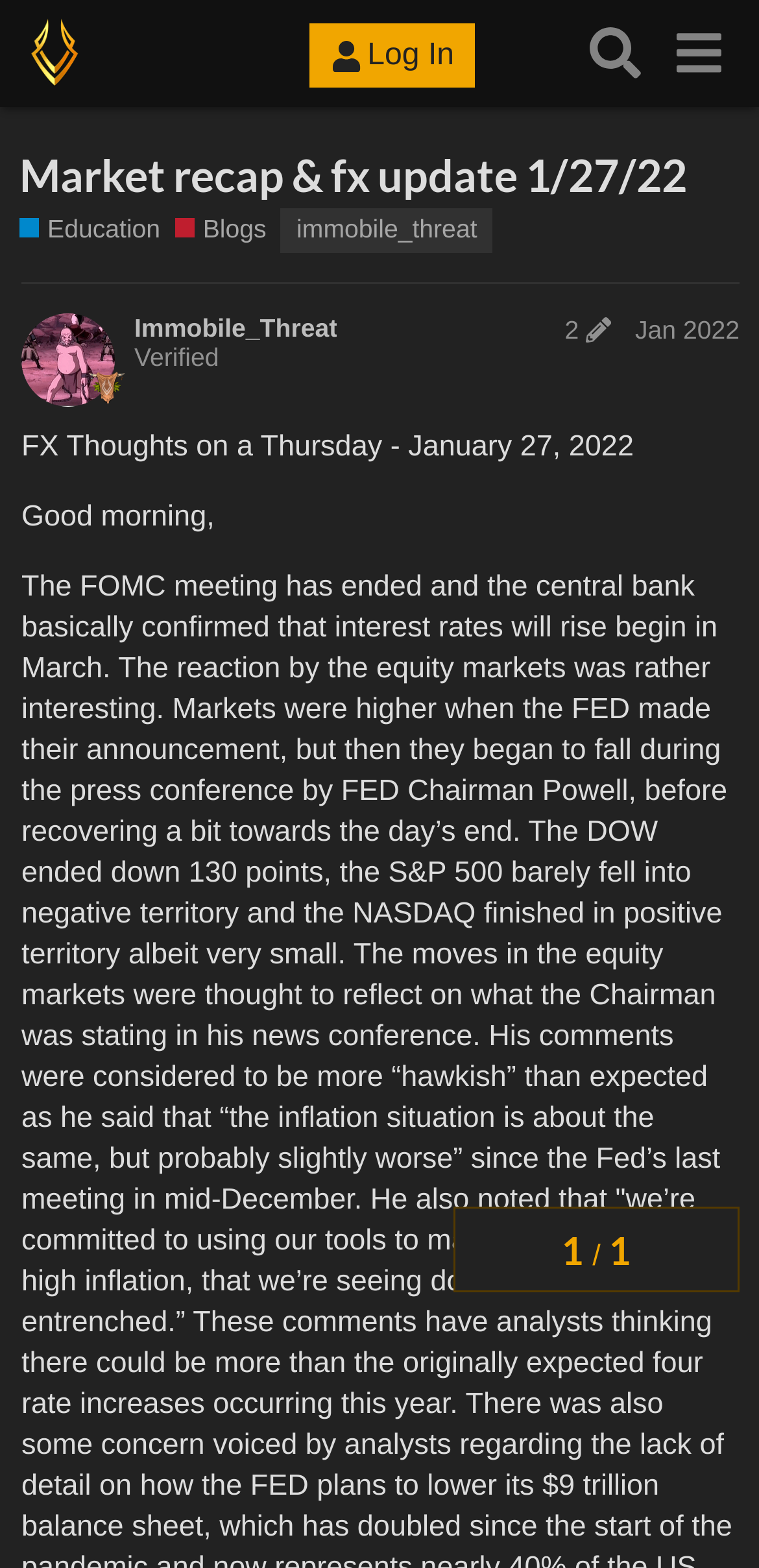Provide a thorough description of the webpage's content and layout.

The webpage appears to be a blog post or article from the Valhalla website, specifically from the Education and Blogs sections. At the top, there is a header with a link to the Valhalla website, accompanied by a logo image. To the right of the header, there are buttons for logging in, searching, and accessing a menu.

Below the header, there is a main heading that reads "Market recap & fx update 1/27/22". This heading is followed by links to the Education and Blogs sections, as well as a list of tags, including "immobile_threat".

The main content of the webpage is a blog post titled "FX Thoughts on a Thursday - January 27, 2022". The post begins with a greeting, "Good morning," and then discusses the FOMC meeting and interest rates.

On the right side of the webpage, there is a navigation section that displays topic progress, with headings and static text indicating the progress. There is also a verified post section with edit history, which includes links to the author, "Immobile_Threat", and the date of the post, "Jan 2022".

Overall, the webpage has a simple and organized layout, with clear headings and concise text. There are several links and buttons throughout the page, allowing users to navigate to different sections of the website or access additional information.